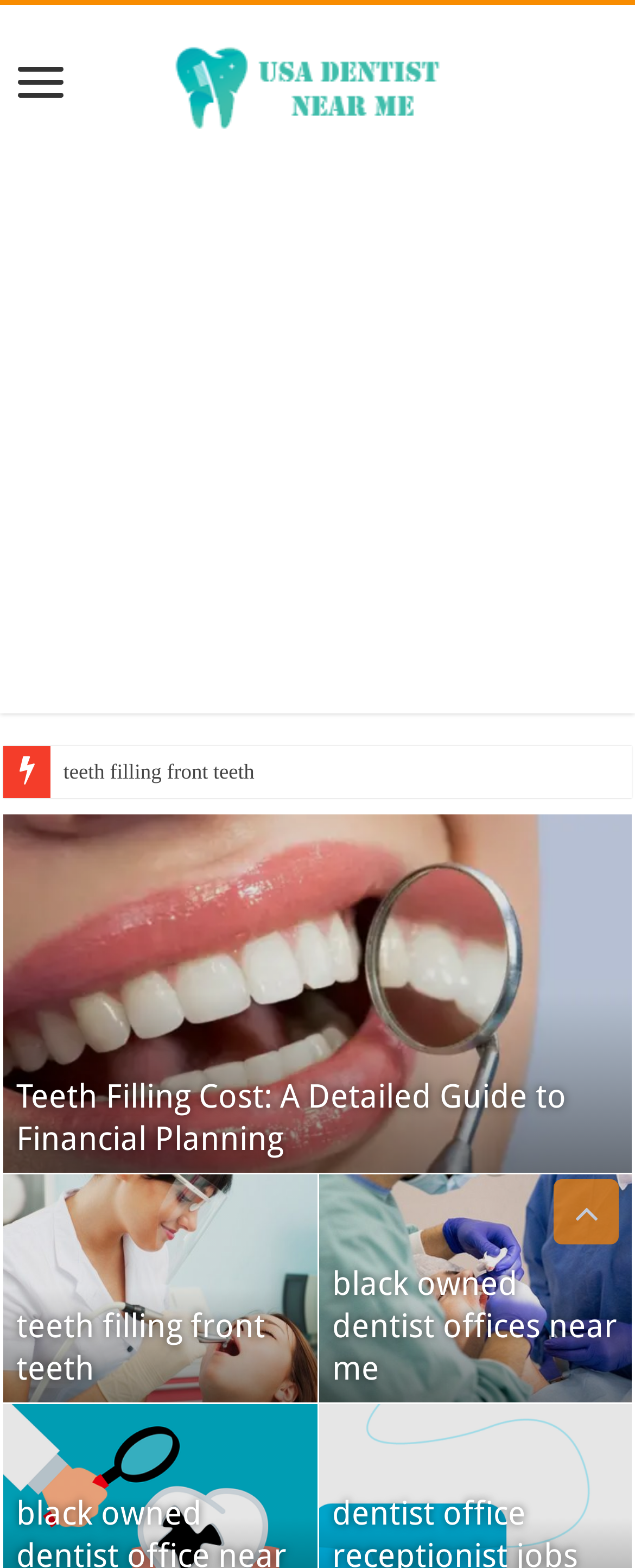Determine the bounding box coordinates for the area that should be clicked to carry out the following instruction: "click on the link to find a USA dentist near me".

[0.256, 0.027, 0.744, 0.077]